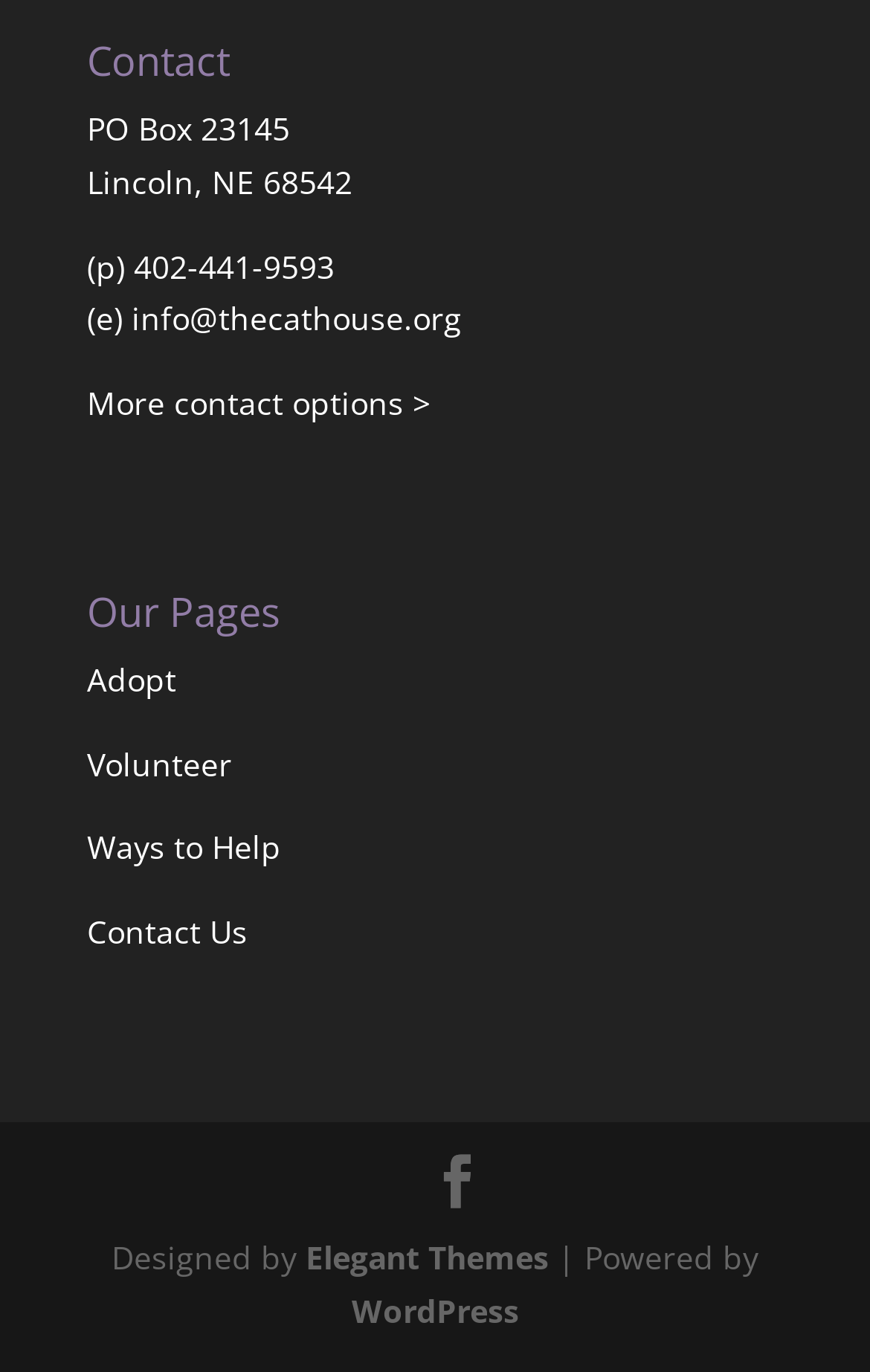Using the description: "More contact options >", determine the UI element's bounding box coordinates. Ensure the coordinates are in the format of four float numbers between 0 and 1, i.e., [left, top, right, bottom].

[0.1, 0.278, 0.495, 0.309]